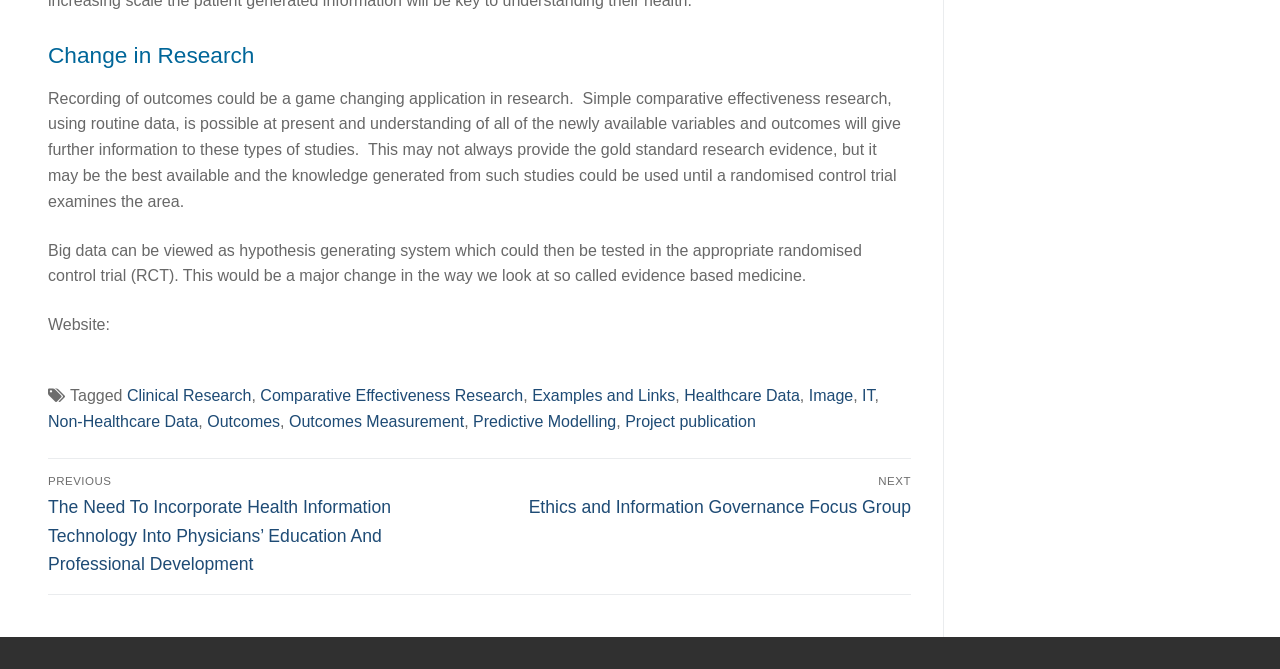What is the main topic of this webpage?
Please use the image to deliver a detailed and complete answer.

The main topic of this webpage is 'Change in Research' as indicated by the heading 'Change in Research' at the top of the page.